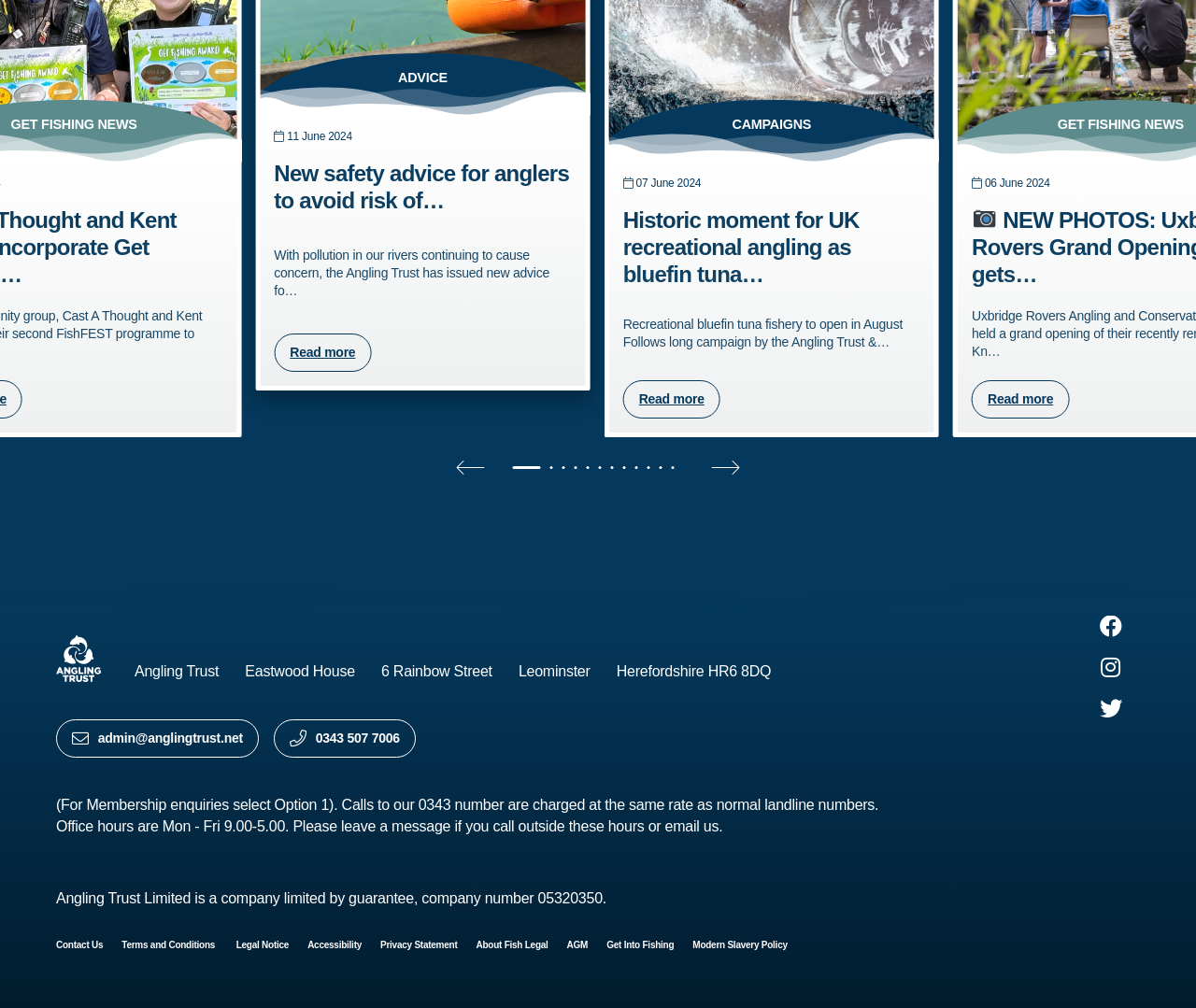Please identify the bounding box coordinates of the area I need to click to accomplish the following instruction: "Contact Us".

[0.047, 0.932, 0.086, 0.942]